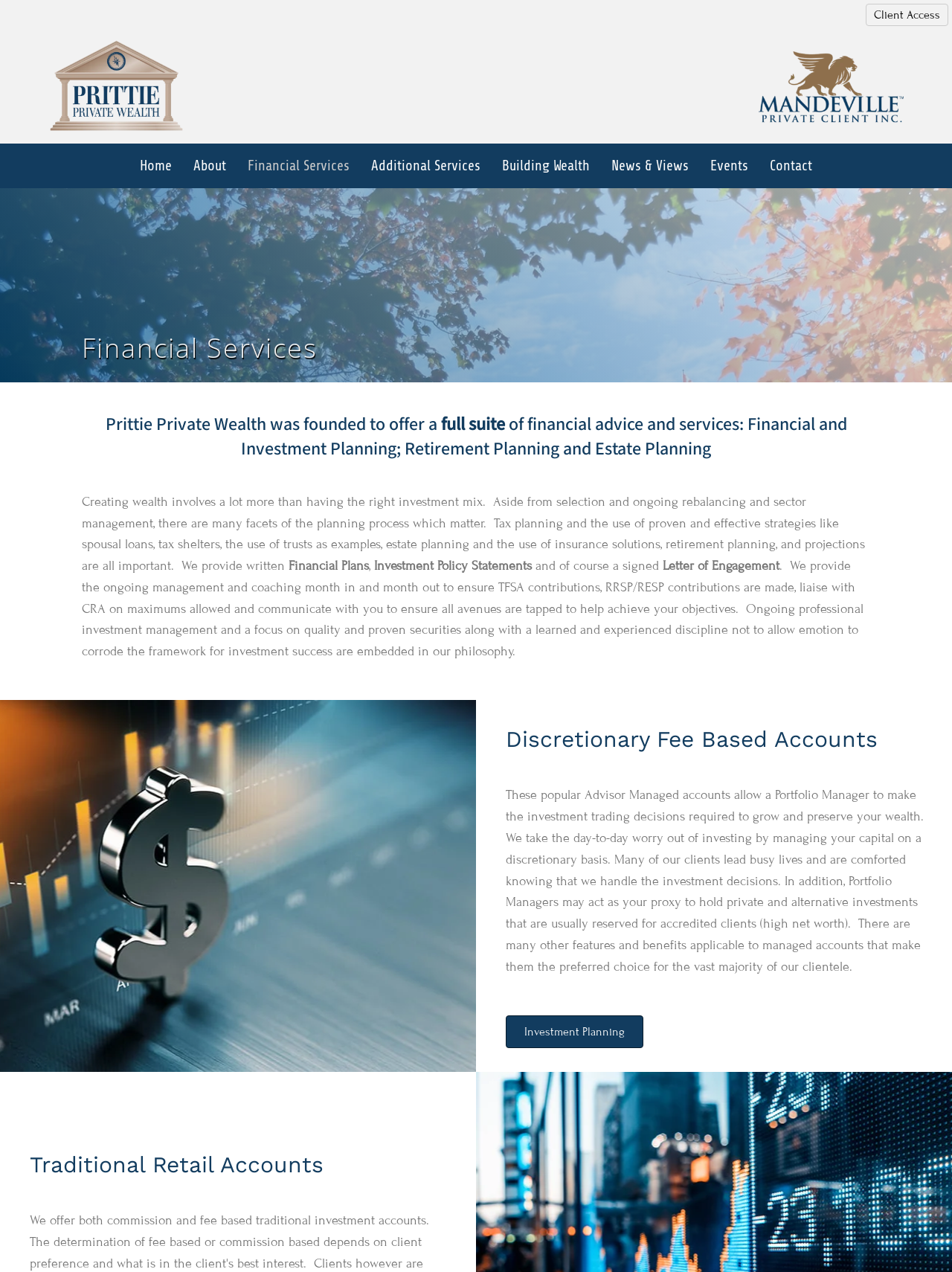Refer to the screenshot and answer the following question in detail:
What type of accounts do Portfolio Managers handle?

I found the answer by reading the static text under the heading 'Discretionary Fee Based Accounts', which explains that Portfolio Managers handle Advisor Managed accounts.